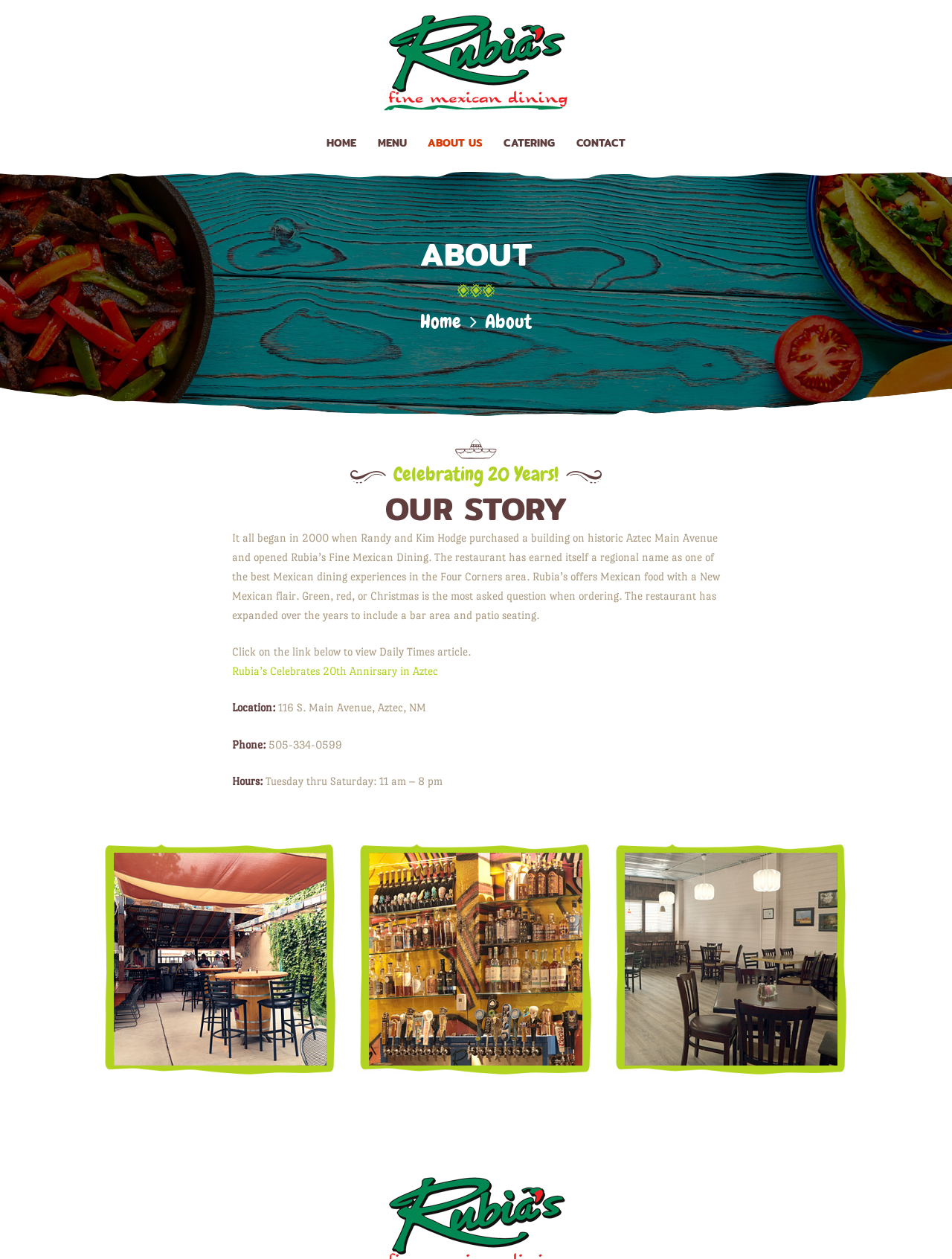Generate a comprehensive description of the webpage content.

The webpage is about Rubia's Fine Mexican Dining, a restaurant located on historic Aztec Main Avenue. At the top of the page, there are multiple links to different sections of the website, including "HOME", "MENU", "ABOUT US", "CATERING", and "CONTACT". 

Below the links, there is a heading that reads "ABOUT" with three horizontal lines above it. Underneath, there is a brief introduction to the restaurant, stating that it was opened in 2000 by Randy and Kim Hodge and has since become a well-known spot for Mexican dining in the Four Corners area. The text also mentions that the restaurant offers Mexican food with a New Mexican flair and has expanded to include a bar area and patio seating.

To the left of the introduction, there are three images arranged vertically. Below the introduction, there is a link to a Daily Times article about the restaurant's 20th anniversary. The restaurant's location, phone number, and hours of operation are also listed.

At the bottom of the page, there is a logo of Rubia's Fine Mexican Dining, and a social media link is located at the bottom right corner.